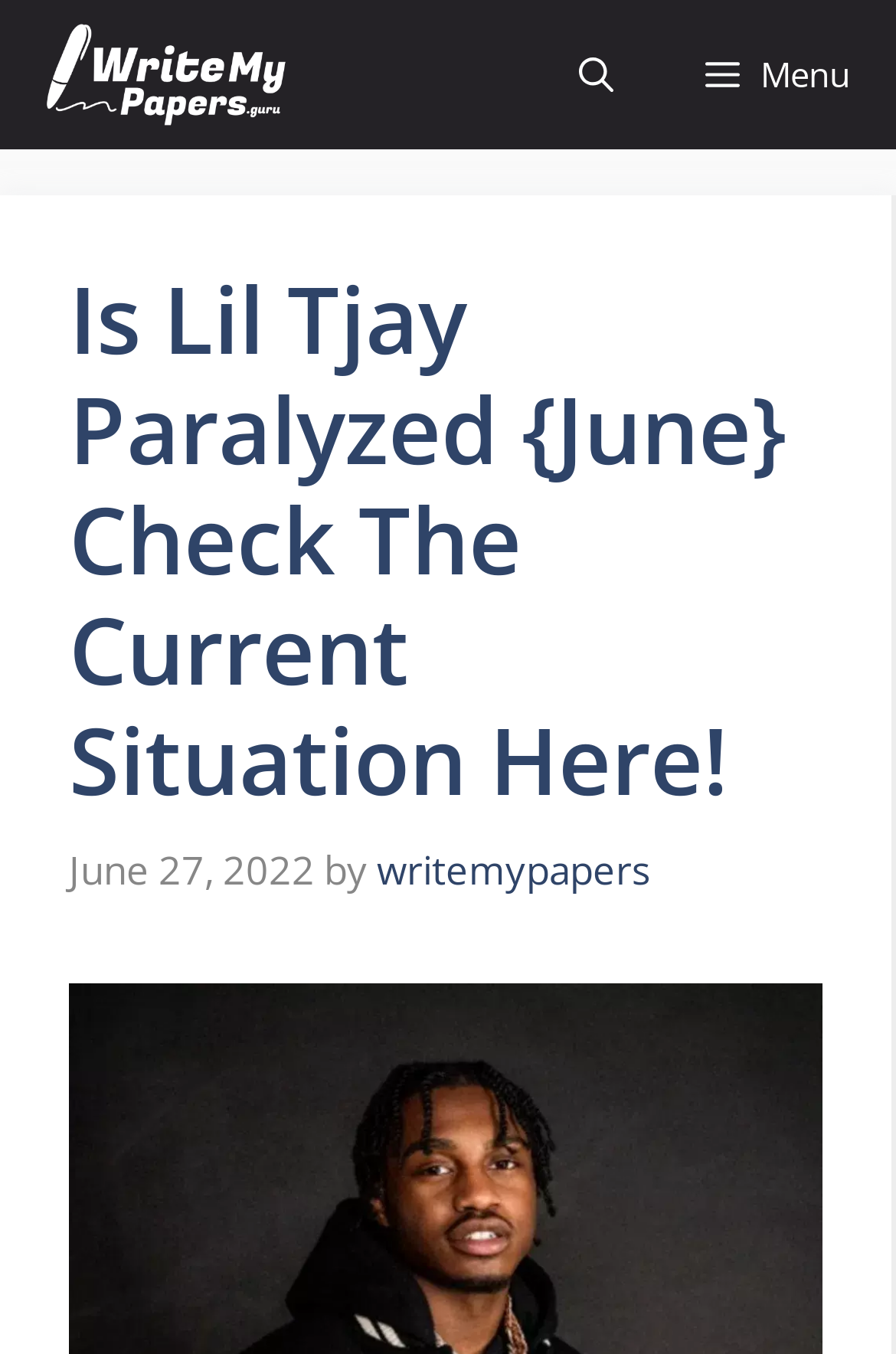What is the name of the rapper mentioned in the article?
Look at the screenshot and respond with one word or a short phrase.

Lil Tjay